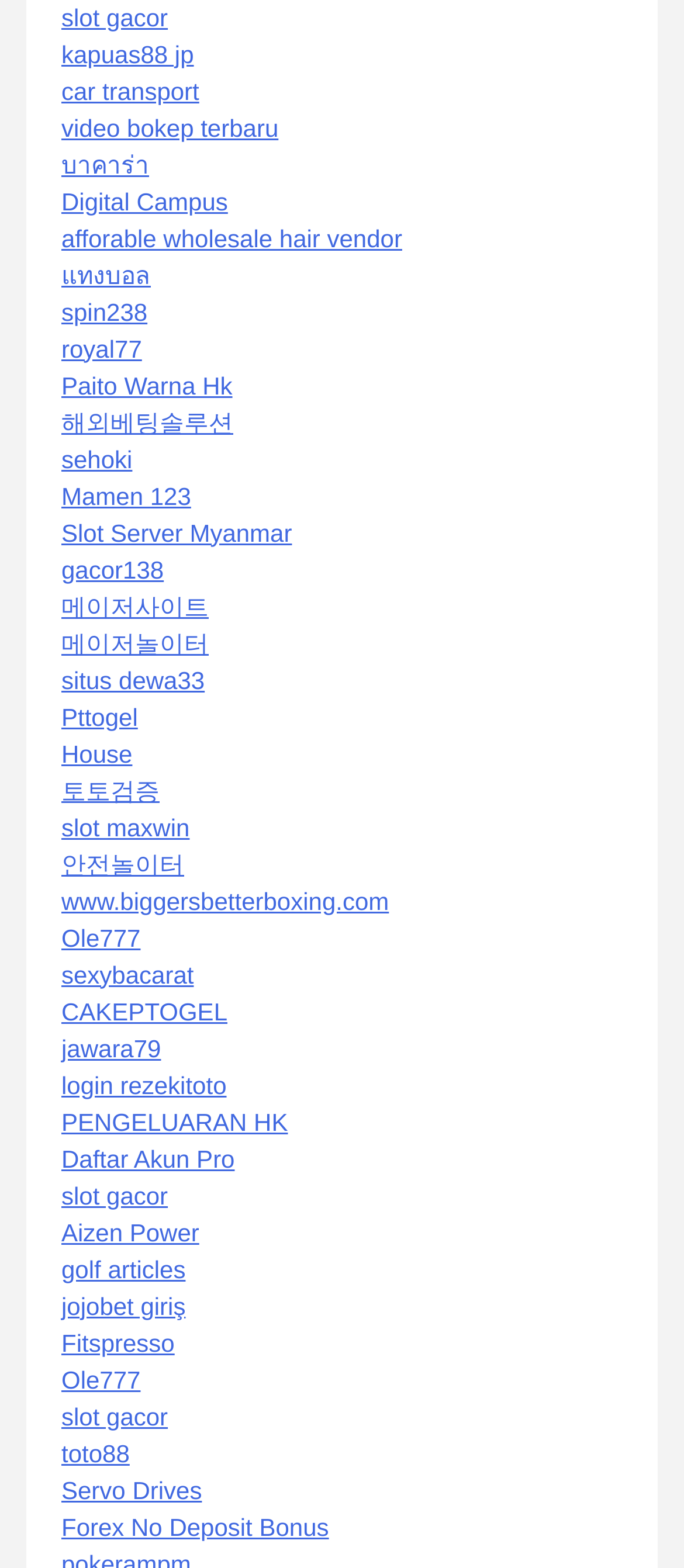Please identify the bounding box coordinates of the area I need to click to accomplish the following instruction: "go to post about using positive affirmations to combat stress".

None